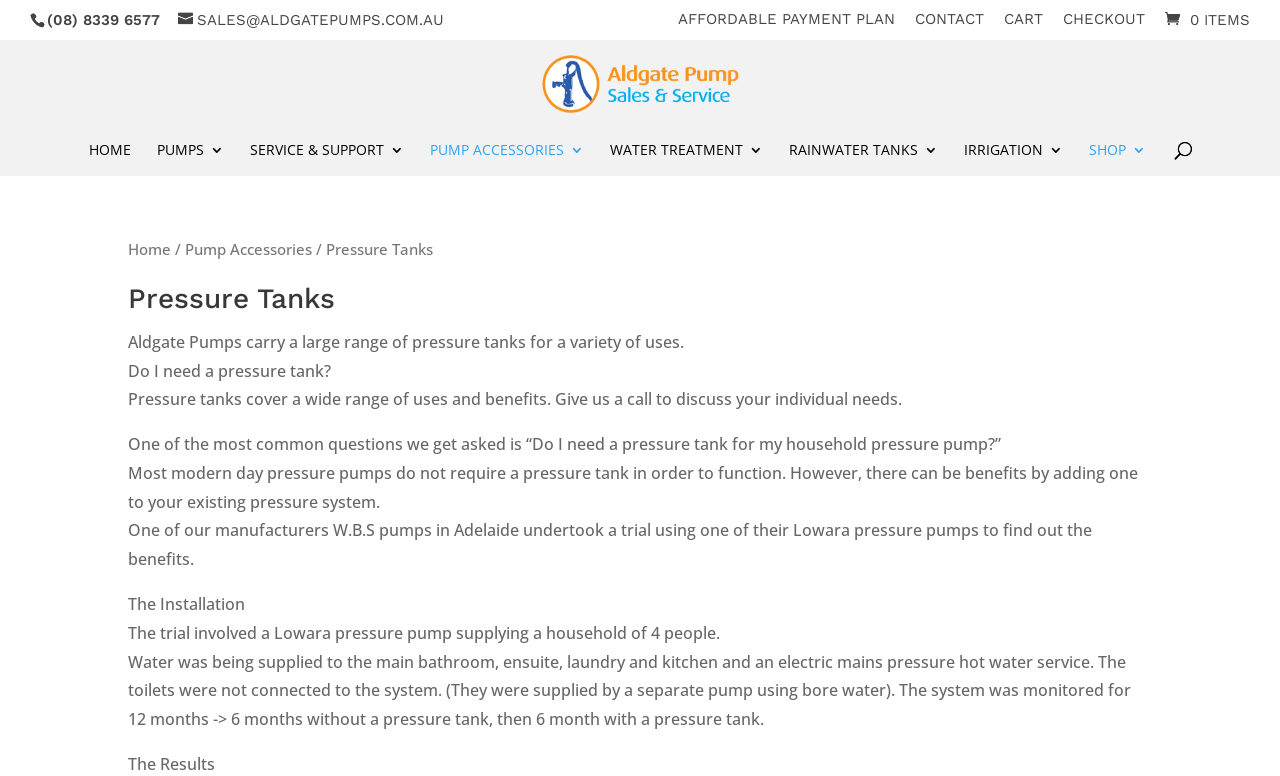What is the main topic of this webpage?
Using the image, provide a detailed and thorough answer to the question.

I determined the main topic by analyzing the heading elements on the webpage. The most prominent heading element has the text 'Pressure Tanks', which suggests that this is the main topic of the webpage.